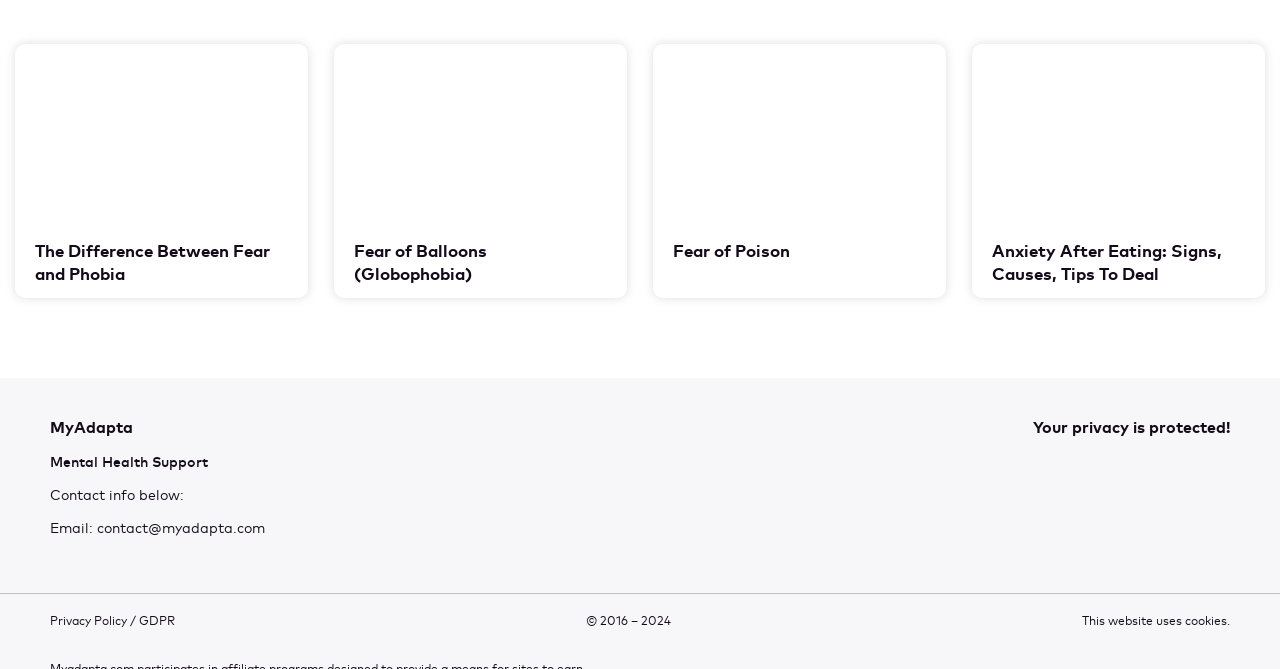How many articles are on this webpage?
Look at the image and respond with a one-word or short-phrase answer.

4